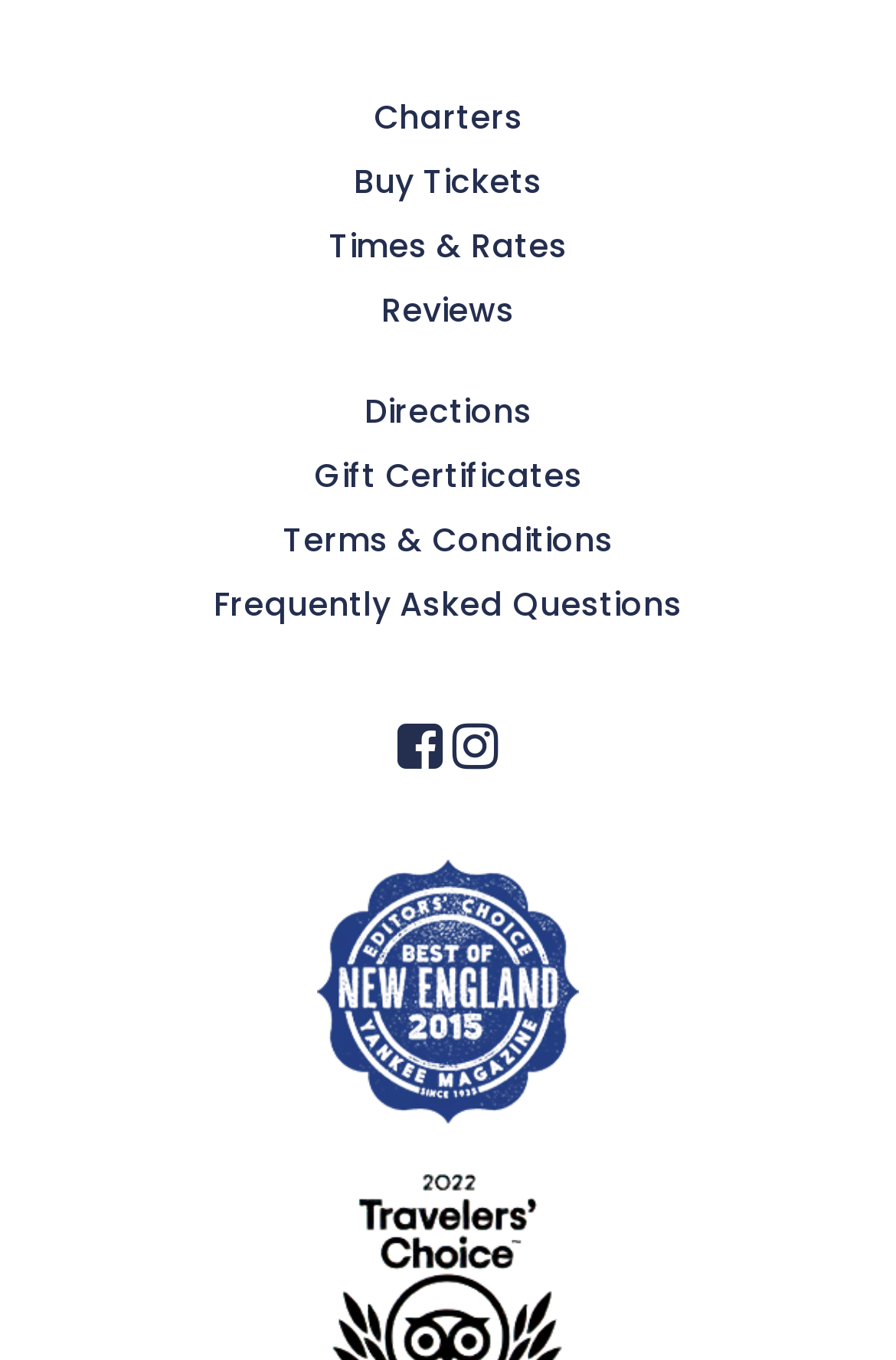Using a single word or phrase, answer the following question: 
How many social media links are on the webpage?

2